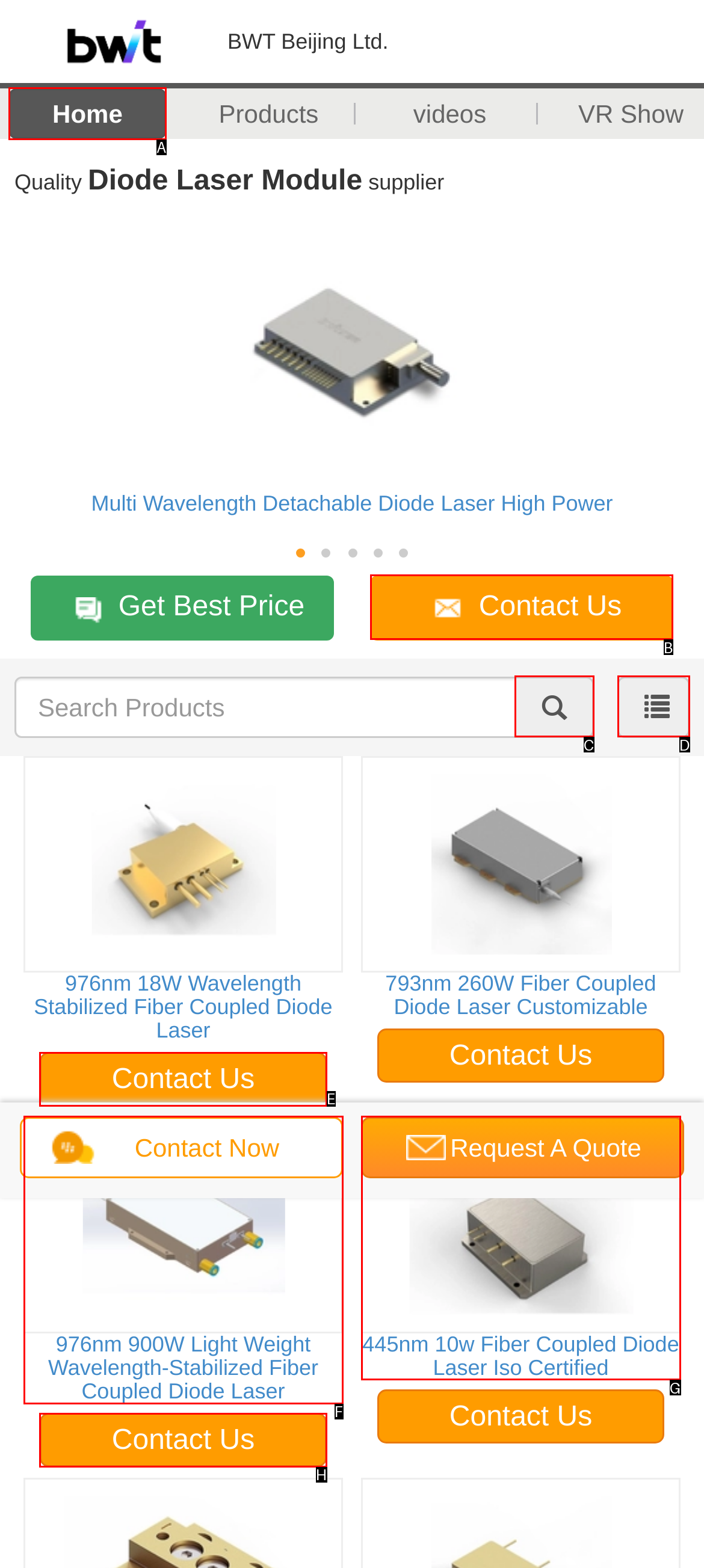Please identify the correct UI element to click for the task: Click on the 'Home' link Respond with the letter of the appropriate option.

A